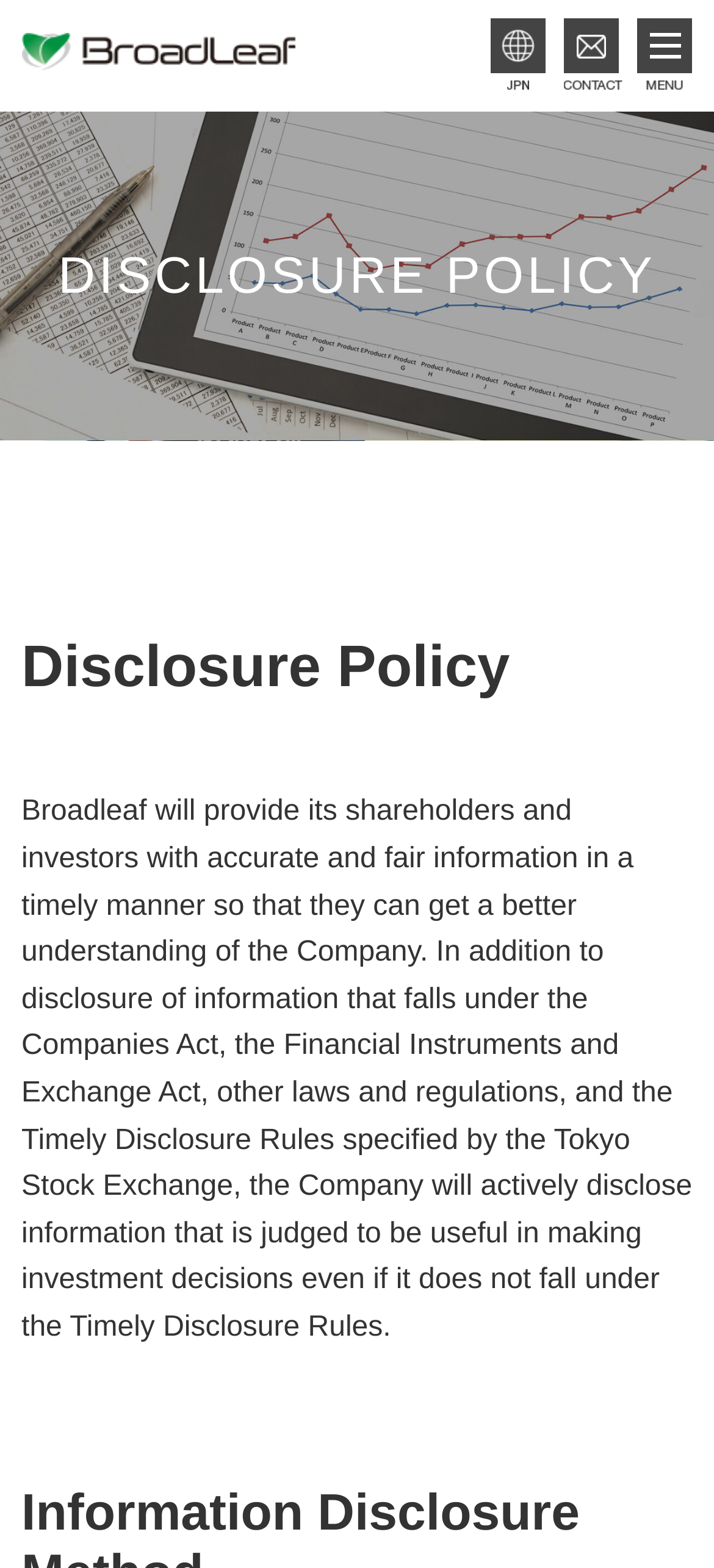Predict the bounding box of the UI element that fits this description: "alt="LOGO"".

[0.03, 0.021, 0.415, 0.045]